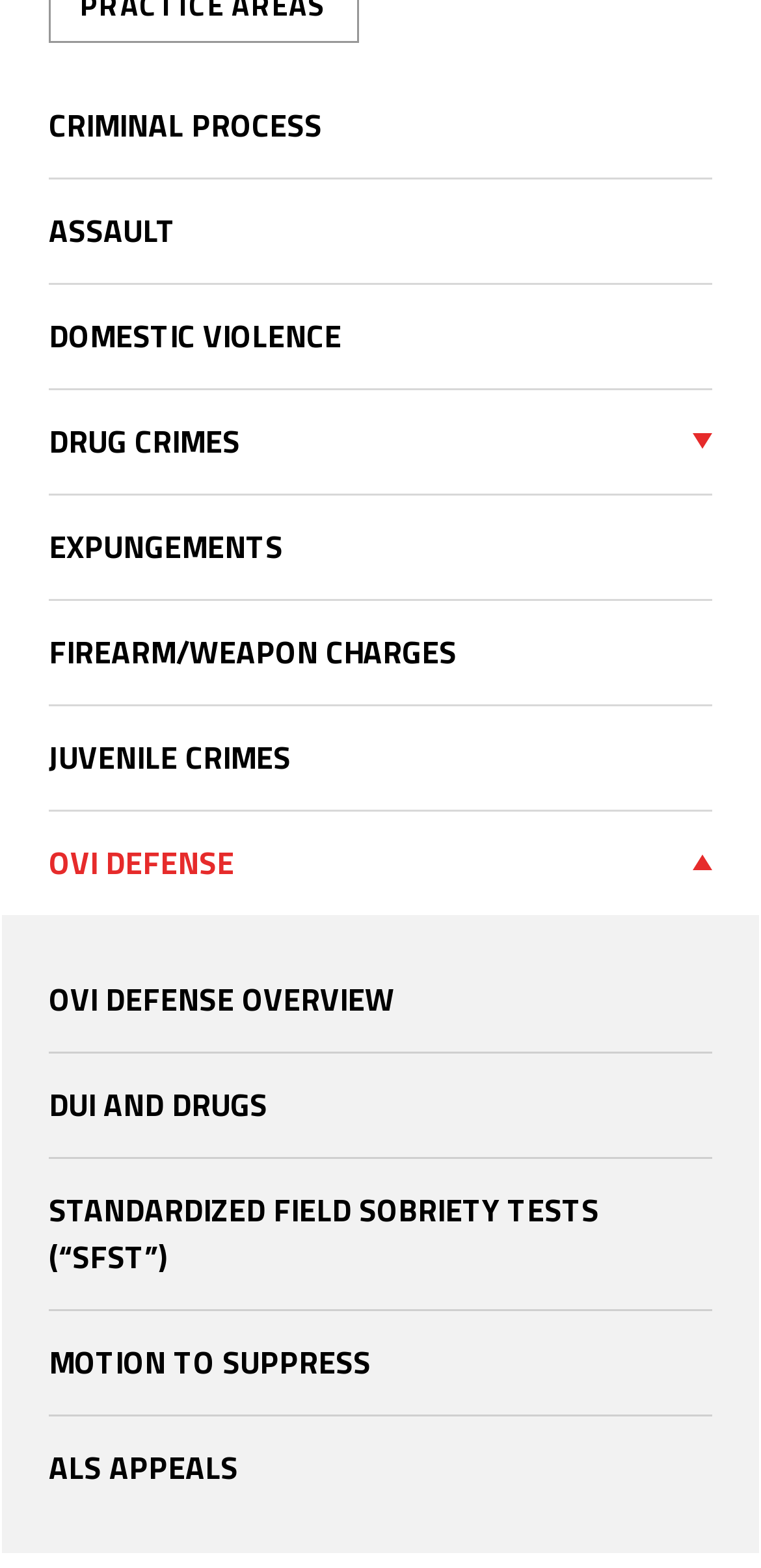Predict the bounding box of the UI element based on this description: "Standardized Field Sobriety Tests (“SFST”)".

[0.064, 0.737, 0.936, 0.834]